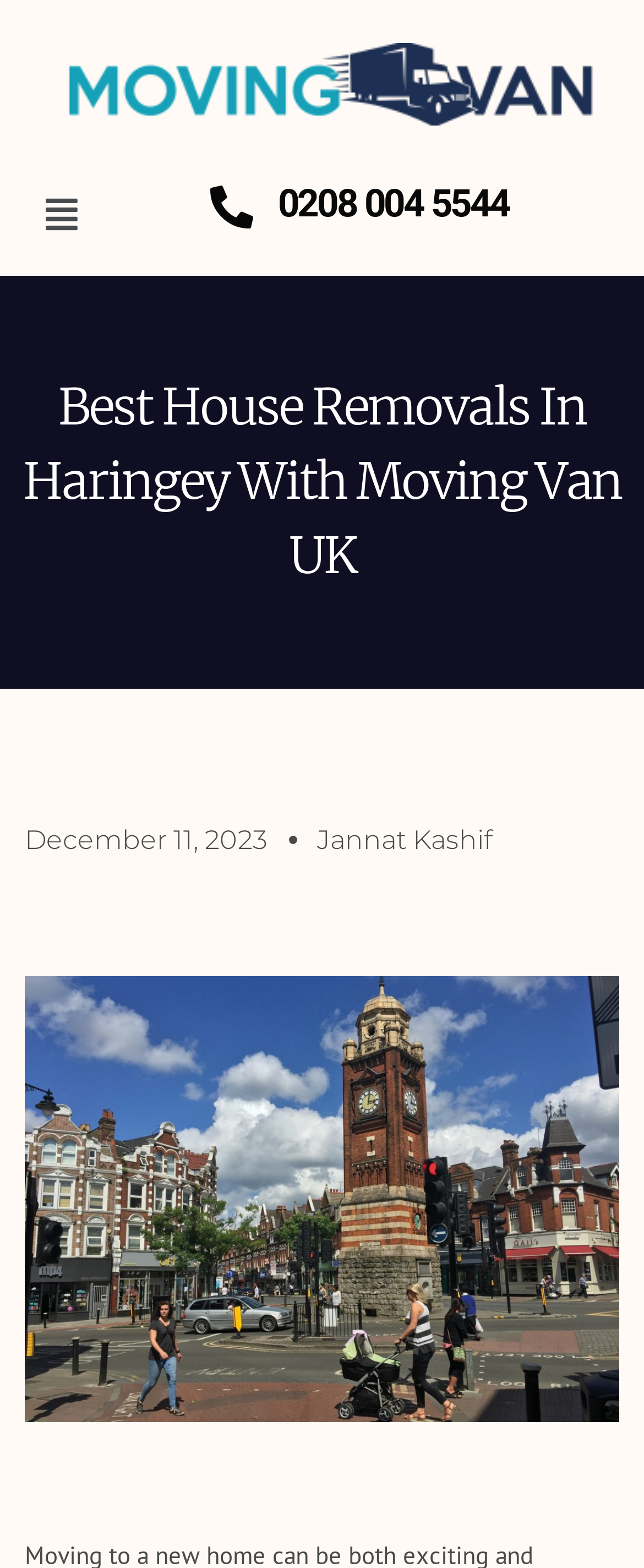Reply to the question below using a single word or brief phrase:
What is the phone number on the webpage?

0208 004 5544